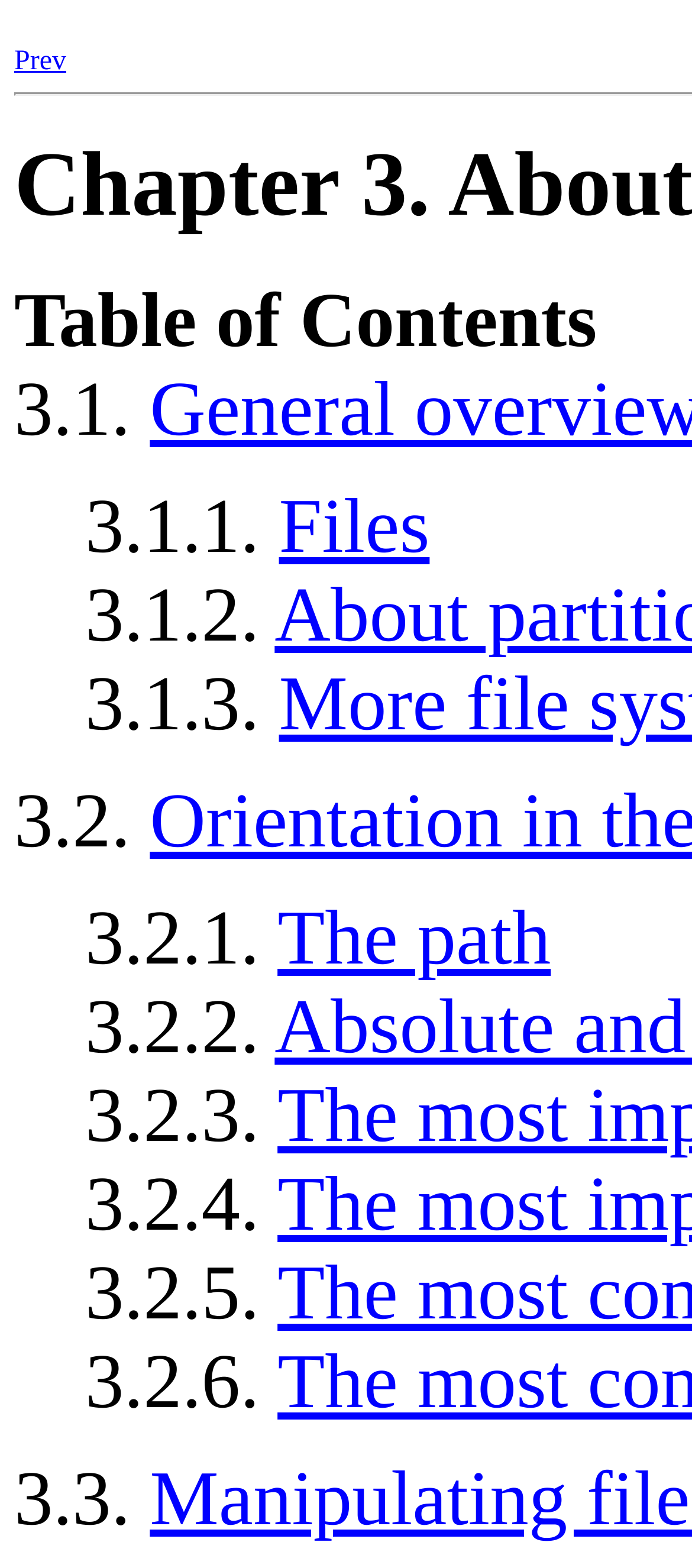Refer to the image and offer a detailed explanation in response to the question: How many subheadings are under '3.2'?

By examining the table of contents, I counted 6 subheadings under '3.2', which are '3.2.1', '3.2.2', '3.2.3', '3.2.4', '3.2.5', and '3.2.6'.